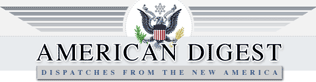What is the tone of the design aesthetic?
Please respond to the question with a detailed and well-explained answer.

The design of the logo incorporates a sleek and modern aesthetic, which is conveyed through the use of lines that suggest motion and progress, reflecting the publication's commitment to engaging discourse in a rapidly evolving society.